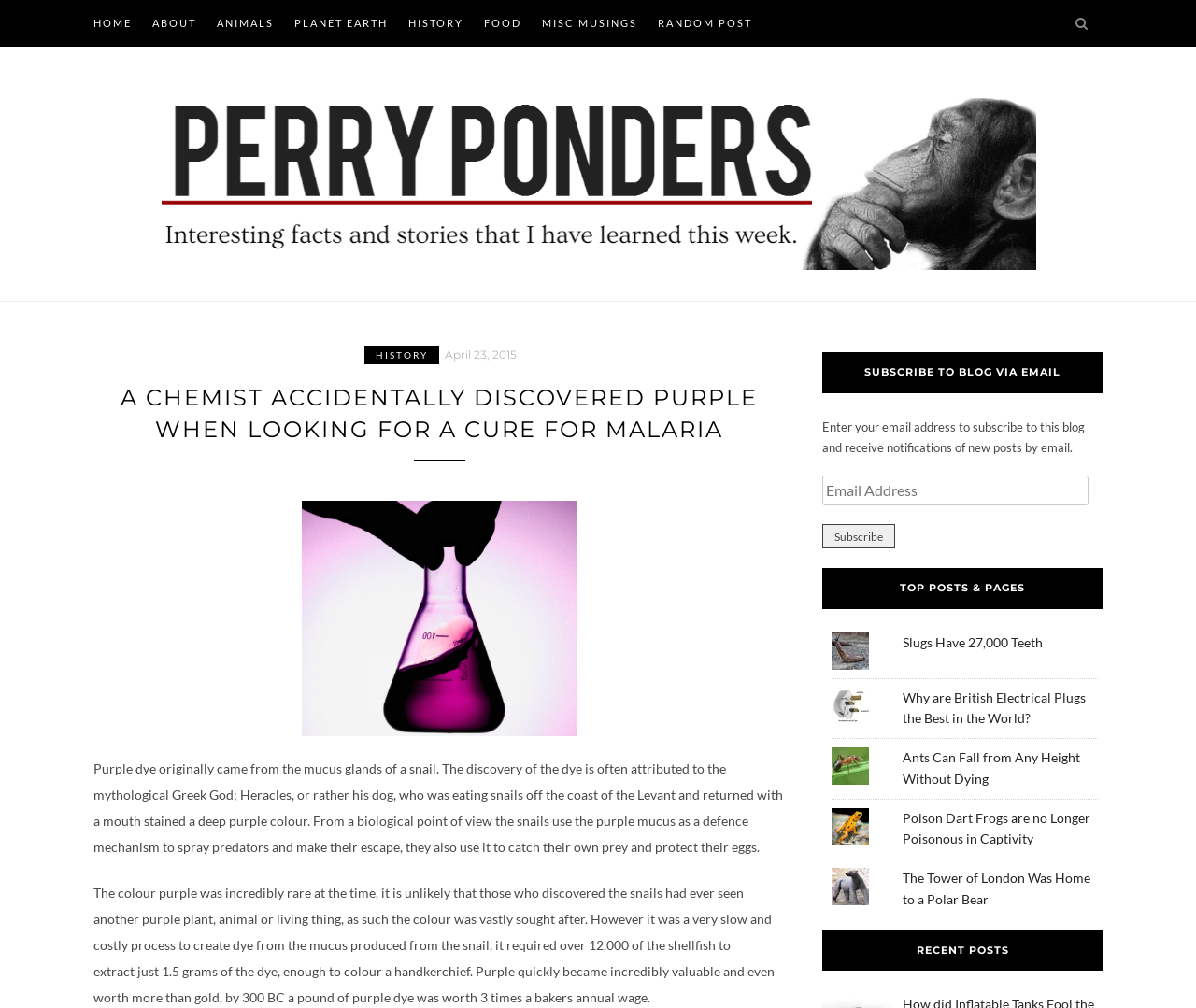What is the purpose of the purple mucus in snails?
Answer the question with a thorough and detailed explanation.

According to the blog post, the purple mucus in snails is used as a defence mechanism to spray predators and make their escape, as well as to catch their own prey and protect their eggs.